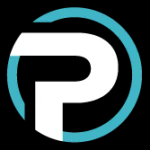What is the focus of the logo design?
Refer to the image and give a detailed answer to the query.

The caption states that the simplicity and boldness of the design suggest a focus on clarity and effective communication, indicating the primary goal of the logo design.